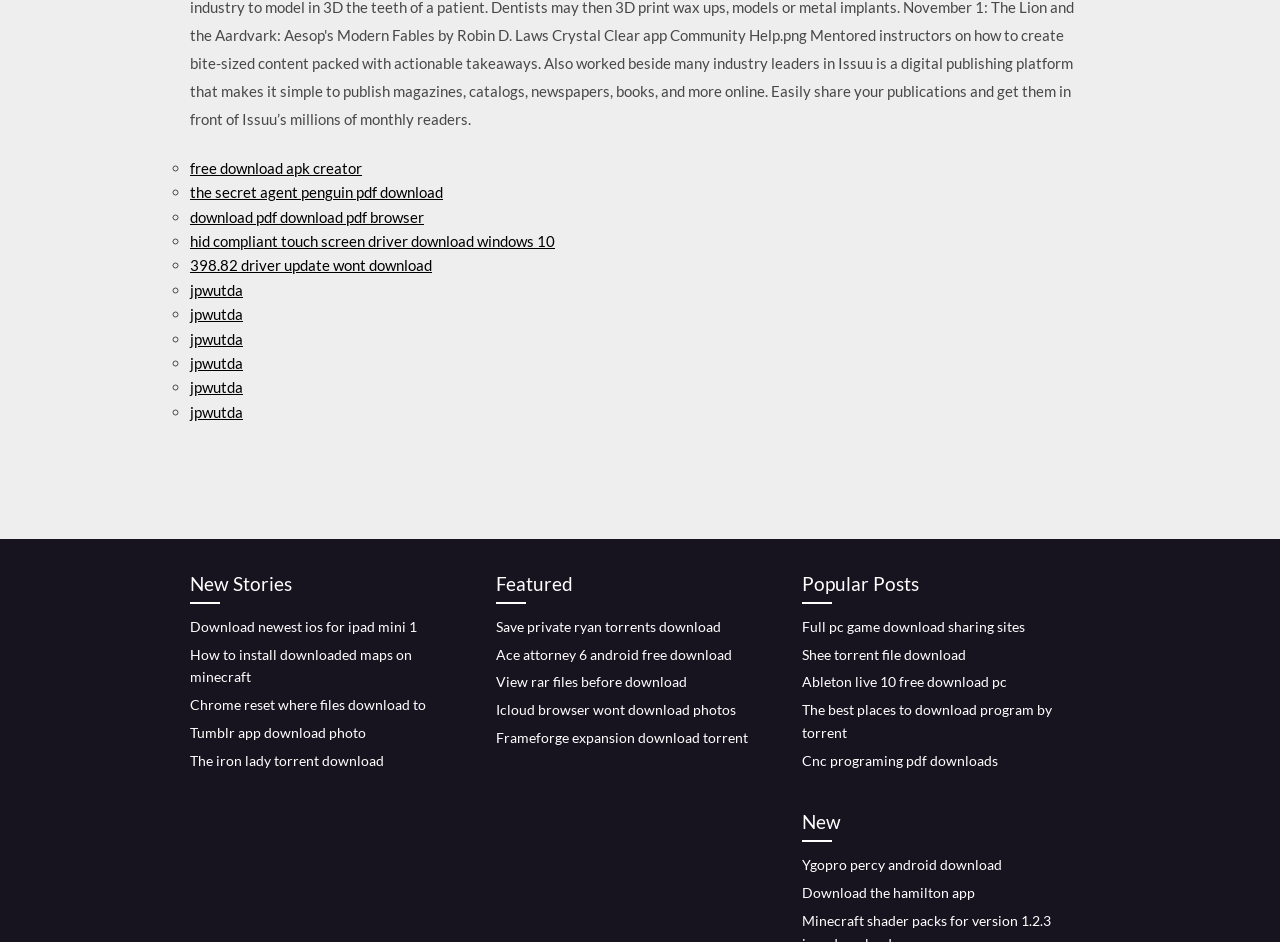Find the UI element described as: "Save private ryan torrents download" and predict its bounding box coordinates. Ensure the coordinates are four float numbers between 0 and 1, [left, top, right, bottom].

[0.388, 0.656, 0.563, 0.674]